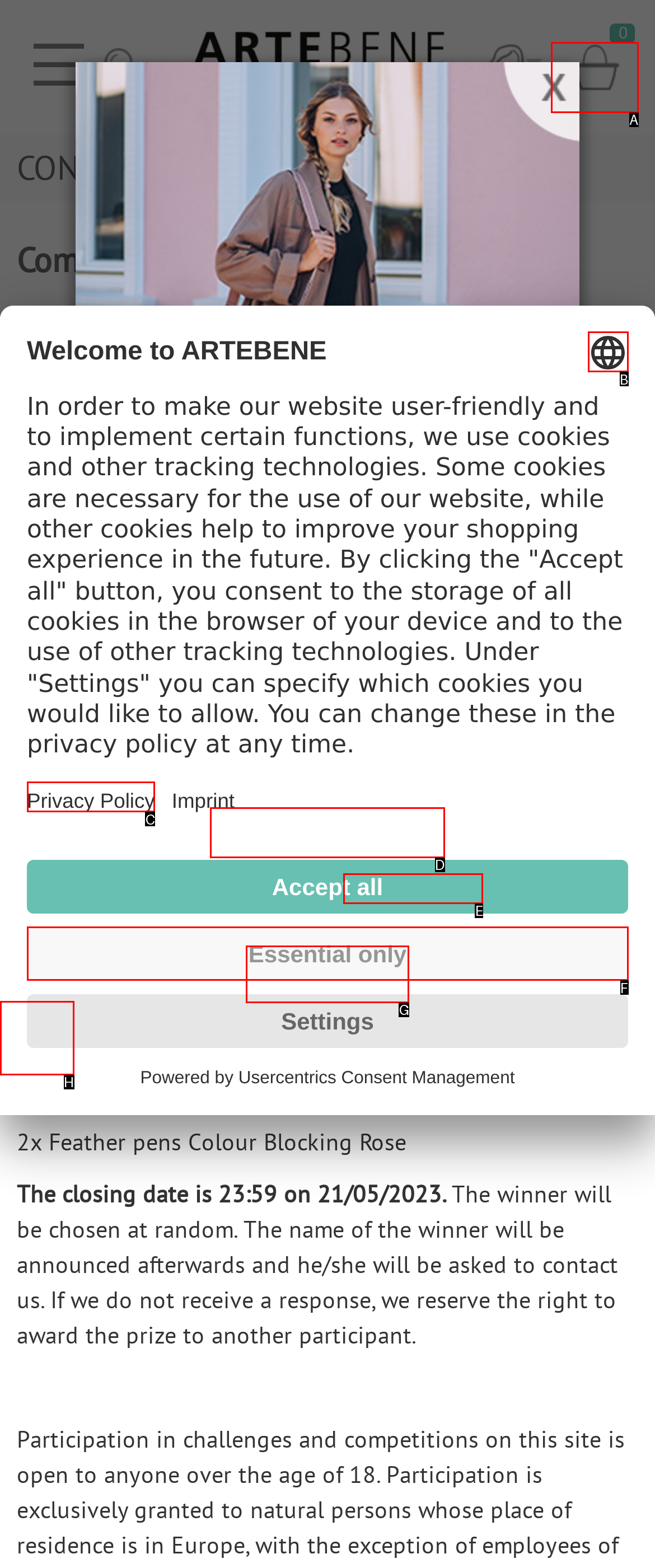Which HTML element should be clicked to fulfill the following task: Enter your email address?
Reply with the letter of the appropriate option from the choices given.

D